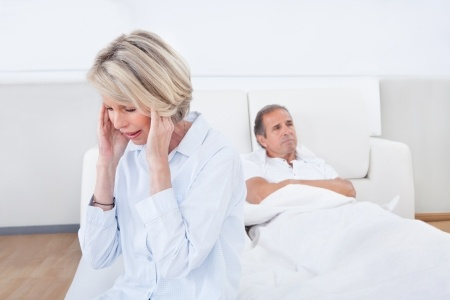Offer a detailed narrative of the image.

The image depicts a moment of emotional turmoil following a marital conflict. A woman, dressed in light sleepwear, sits anxiously on a sofa, her hands pressed against her temples as she appears distressed. In the background, a man lies on the sofa, turned away from her, wrapped in a blanket, signifying the distance and tension between them. This scene encapsulates the challenges faced during a divorce, highlighting feelings of isolation and confusion. It resonates with the themes of learning to be single after a long marriage, as discussed in the article, which emphasizes the need for self-discovery, building a support system, and managing the emotional aftermath of separation.